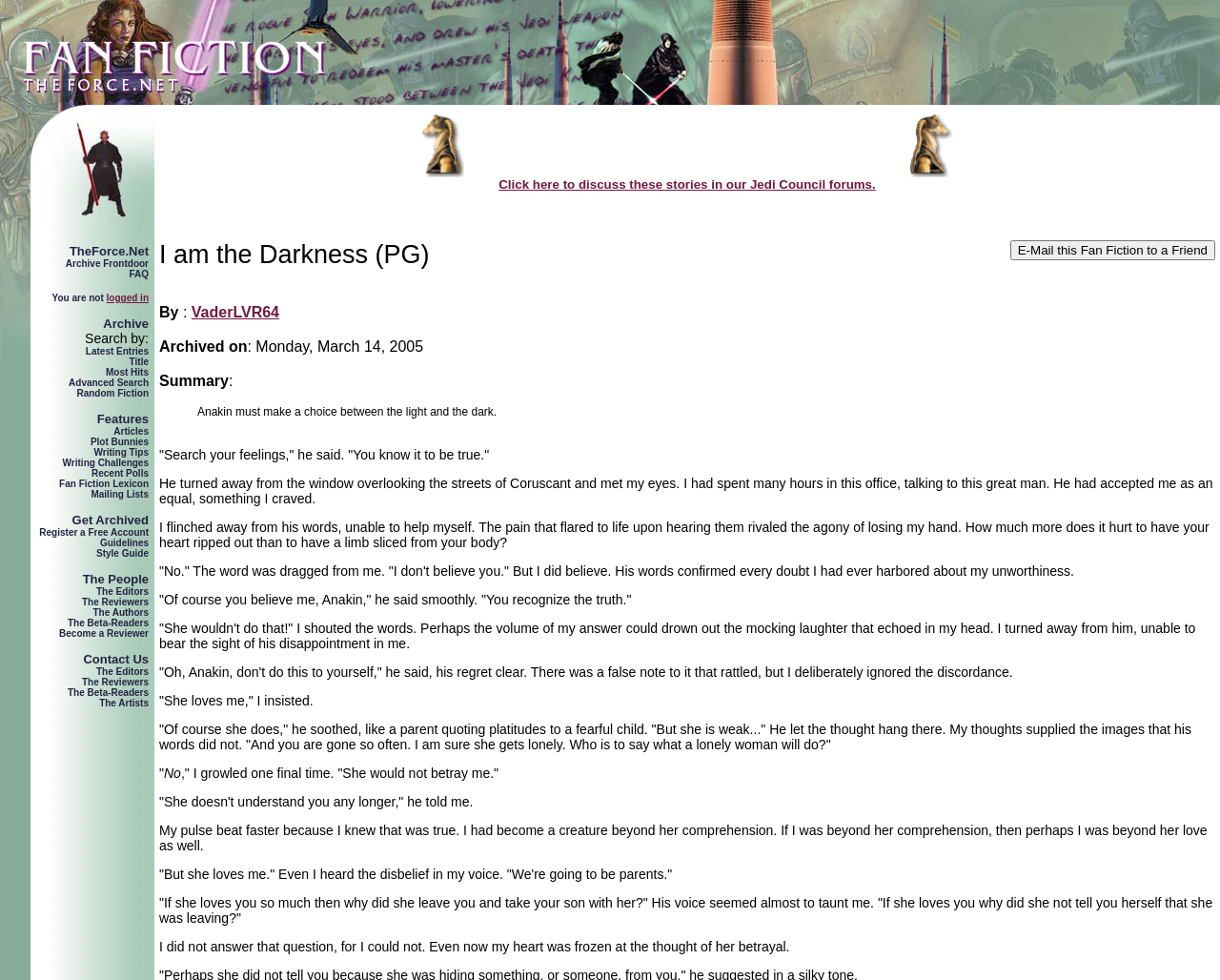Generate a thorough explanation of the webpage's elements.

The webpage is an archive of fan fiction stories, specifically focused on Star Wars. At the top, there is a banner with the title "TheForce.Net's Fan Fiction Archive" and a link to "TheForce.net Select Fan Fiction Stories" accompanied by an image. Below the banner, there is a table with two columns. The left column contains a list of links to various sections of the archive, including the front door, FAQ, search functions, and features such as articles, plot bunnies, and writing tips. The right column contains a list of stories, with each story having its own table with details such as the title, author, summary, and a button to email the story to a friend.

The first story listed is "I am the Darkness (PG)" by VaderLVR64, archived on March 14, 2005. The summary of the story is provided, along with a quote from the story. The quote is formatted as a blockquote, indicating that it is a direct quote from the story. Below the quote, there is a continuation of the story, with several paragraphs of text.

Throughout the page, there are several images, including a Gungan character to the left of the story list and an image of C3P0 and R2D2 at the top of the left column. There are also several links to other sections of the archive, including a link to discuss the stories in the Jedi Council forums.